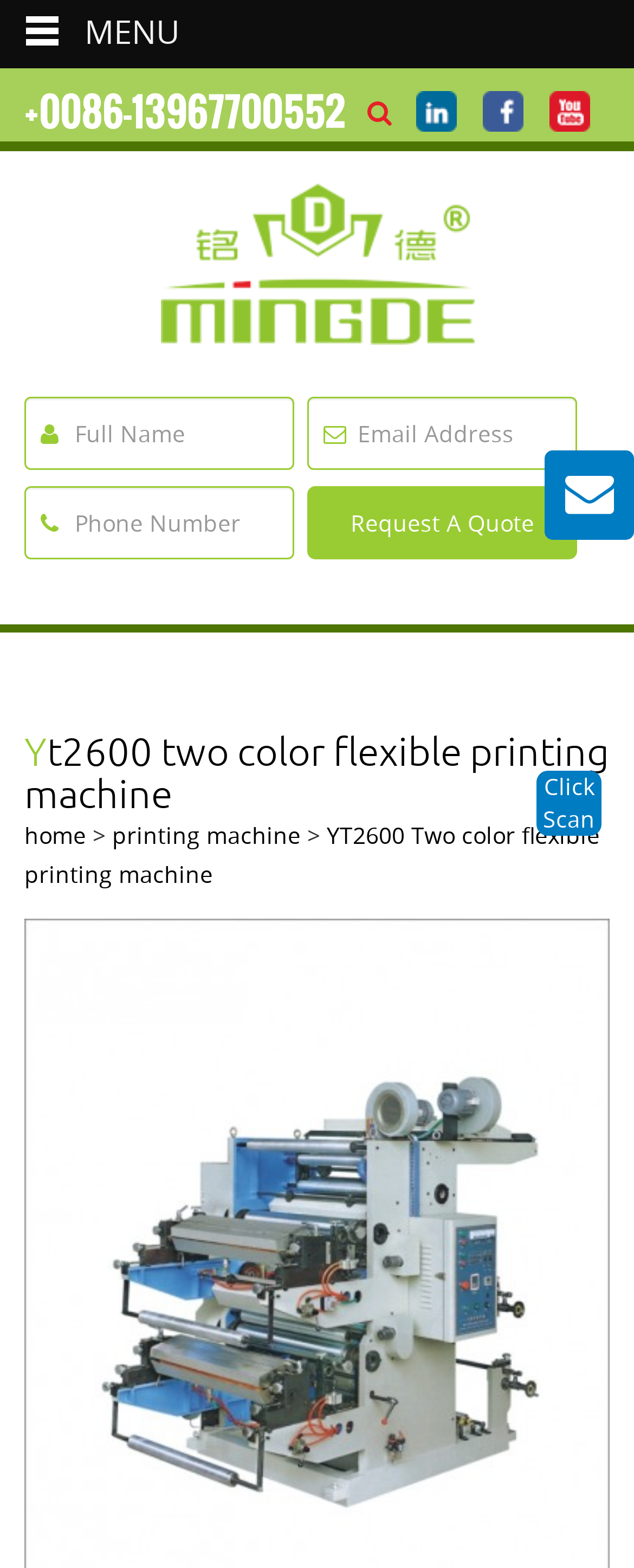Find the bounding box coordinates of the area that needs to be clicked in order to achieve the following instruction: "Click the home link". The coordinates should be specified as four float numbers between 0 and 1, i.e., [left, top, right, bottom].

[0.038, 0.522, 0.136, 0.542]